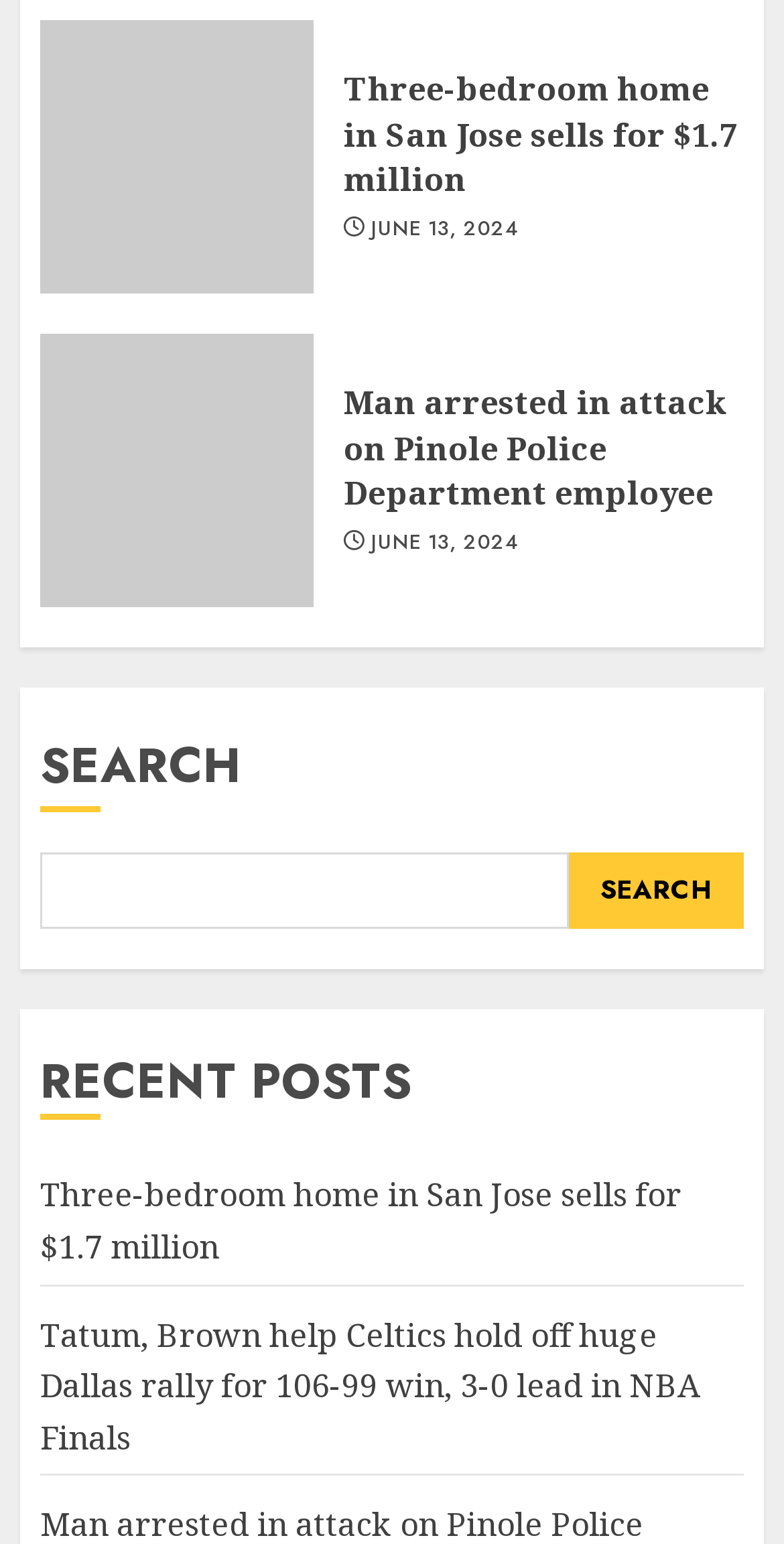Show the bounding box coordinates of the region that should be clicked to follow the instruction: "Search for something."

[0.051, 0.552, 0.724, 0.602]